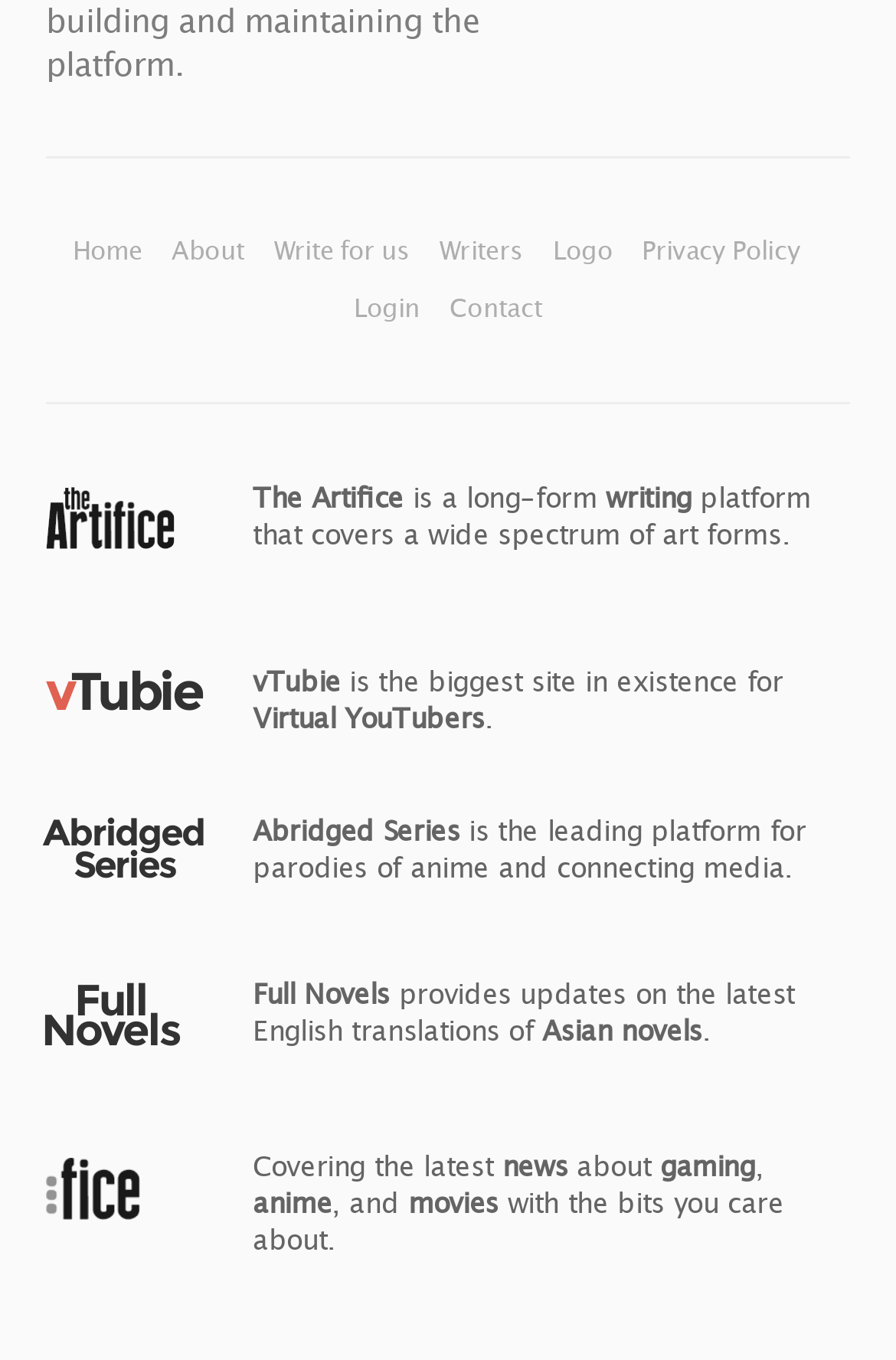Find the bounding box coordinates for the HTML element specified by: "Ear, Nose & Throat".

None